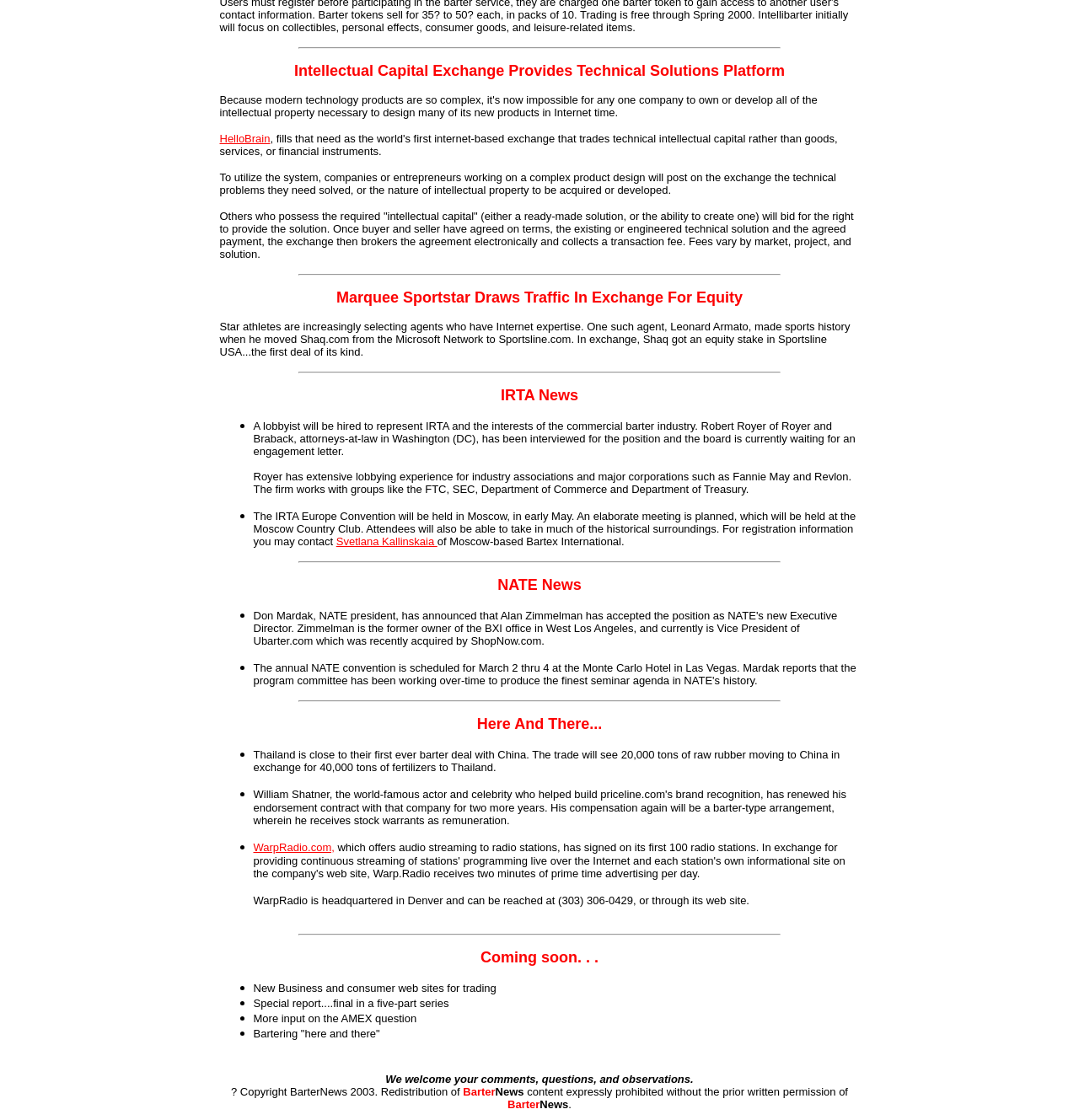Identify the bounding box coordinates for the UI element described as follows: WarpRadio.com,. Use the format (top-left x, top-left y, bottom-right x, bottom-right y) and ensure all values are floating point numbers between 0 and 1.

[0.235, 0.751, 0.31, 0.762]